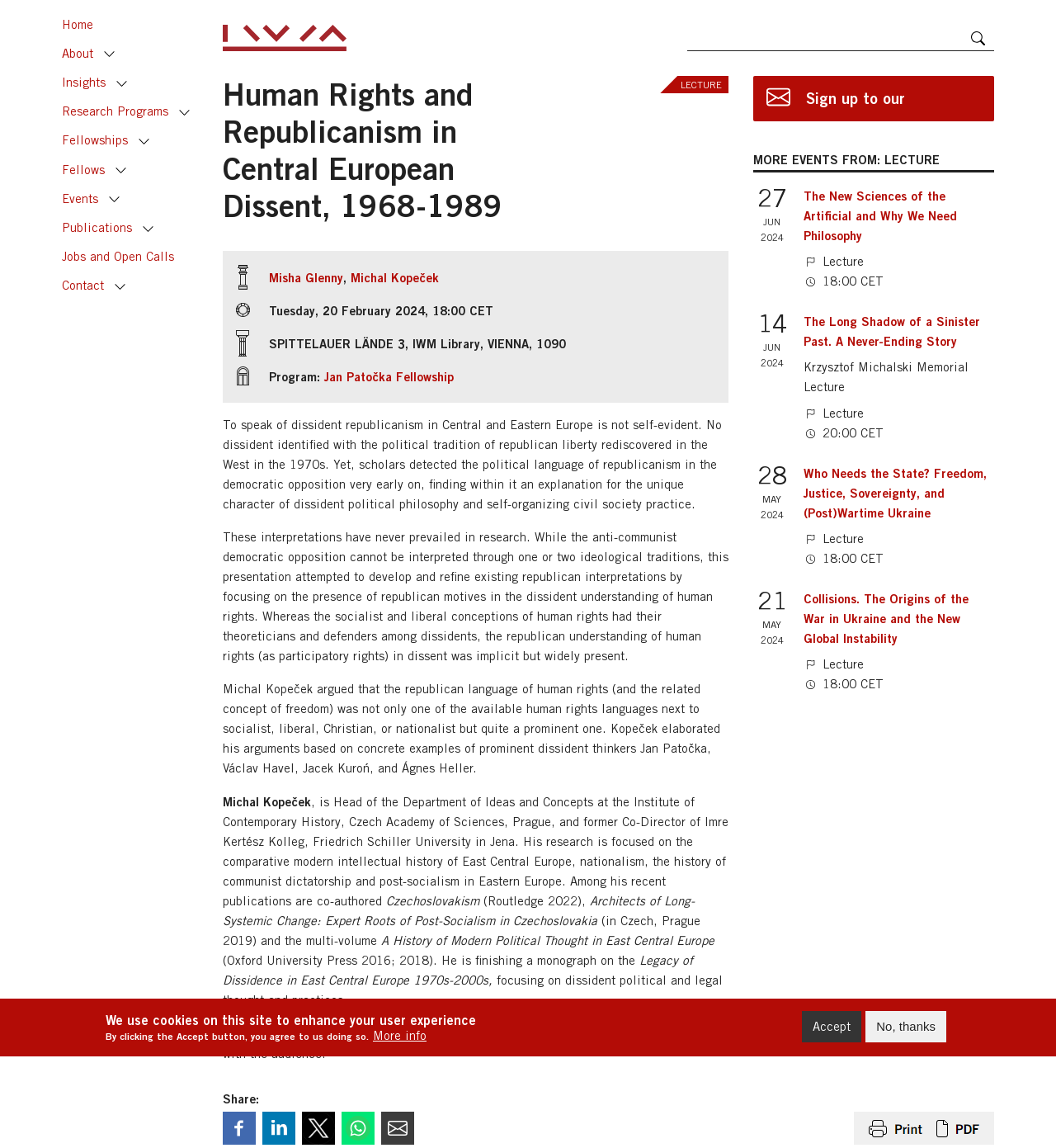Determine the bounding box for the UI element as described: "Jan Patočka Fellowship". The coordinates should be represented as four float numbers between 0 and 1, formatted as [left, top, right, bottom].

[0.307, 0.321, 0.43, 0.334]